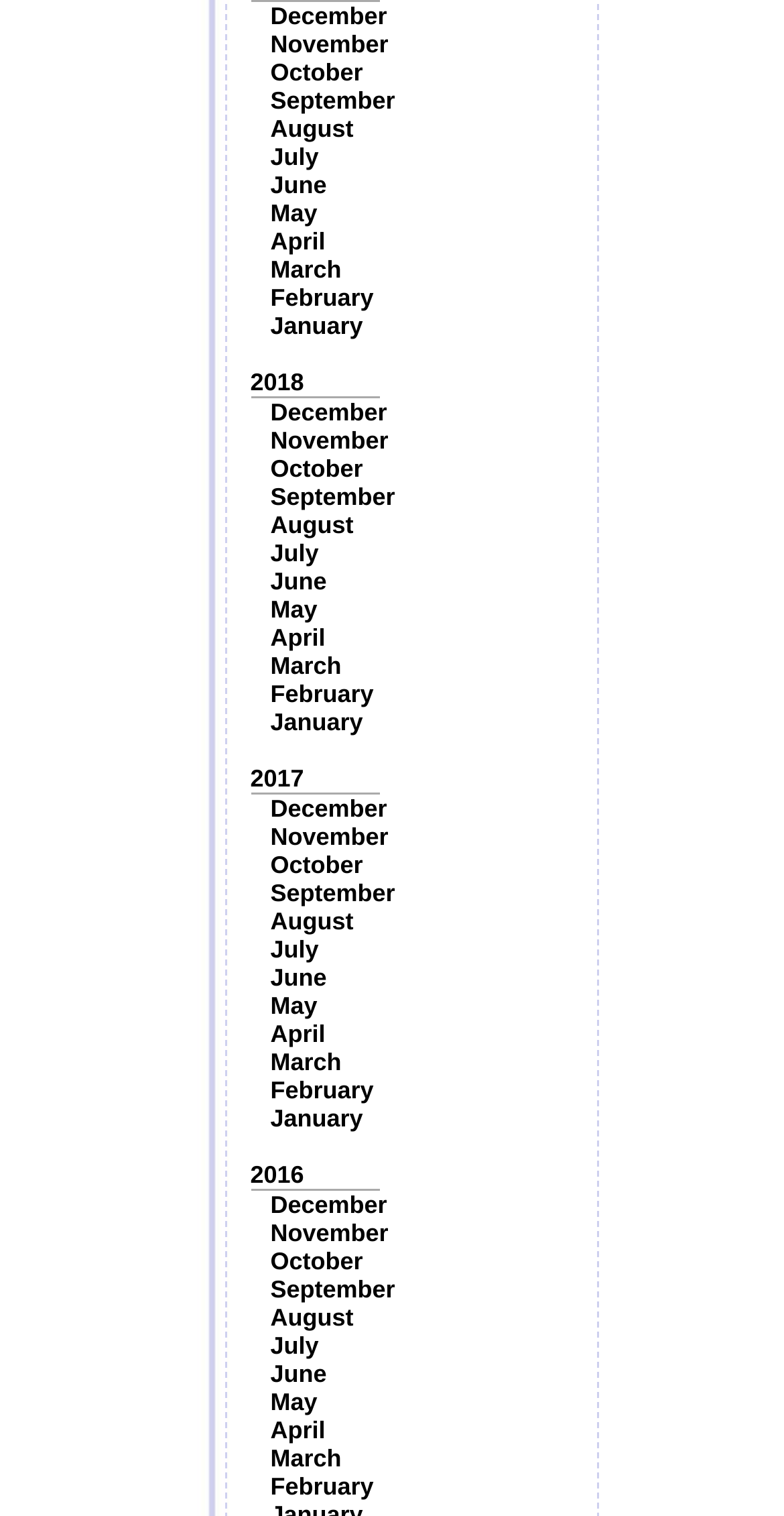Identify the bounding box coordinates of the region that needs to be clicked to carry out this instruction: "Click on December". Provide these coordinates as four float numbers ranging from 0 to 1, i.e., [left, top, right, bottom].

[0.345, 0.001, 0.494, 0.02]